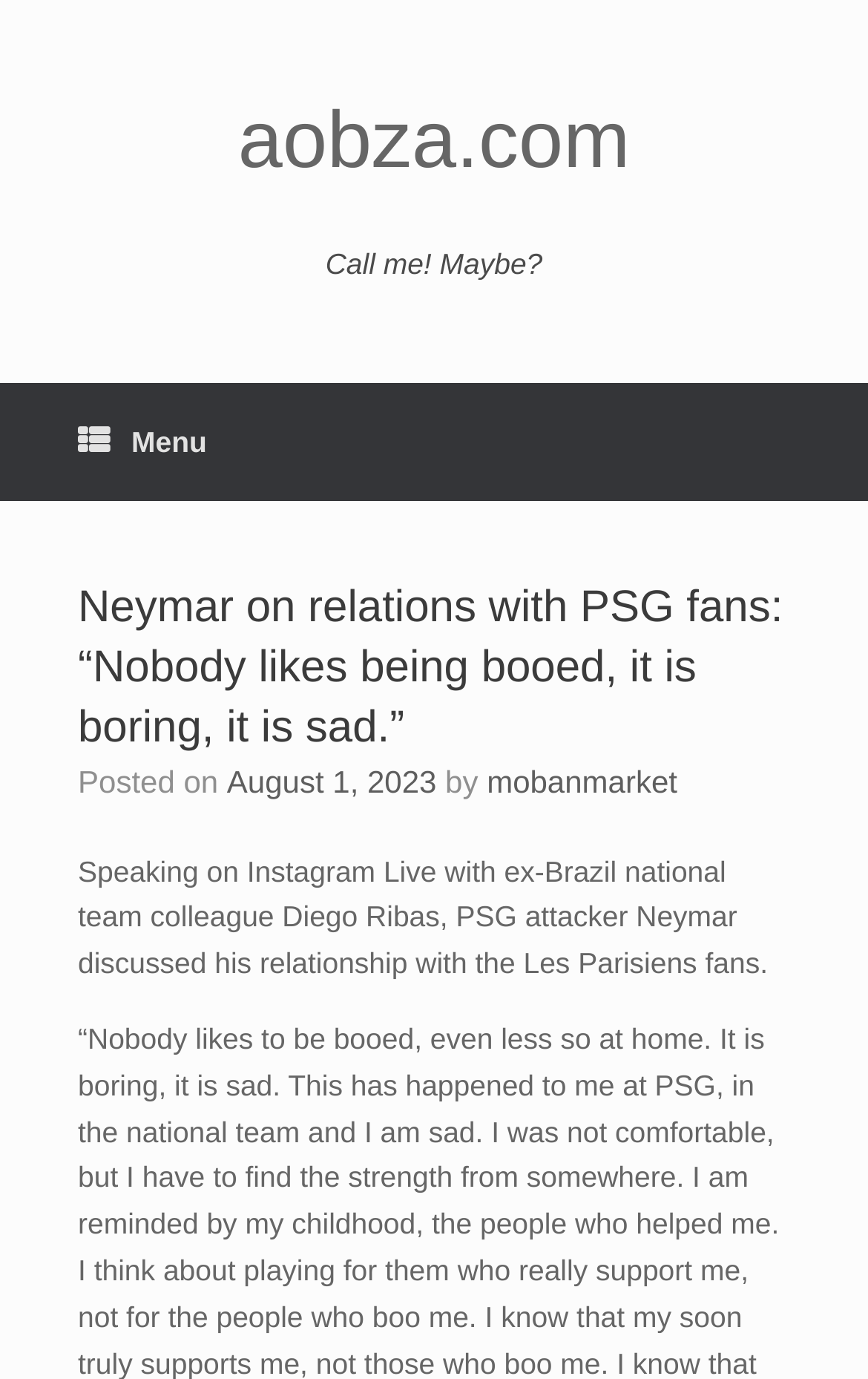Refer to the image and offer a detailed explanation in response to the question: Who is the author of the post?

The answer can be found in the section that contains the post metadata. The text 'by mobanmarket' is mentioned, indicating that mobanmarket is the author of the post.